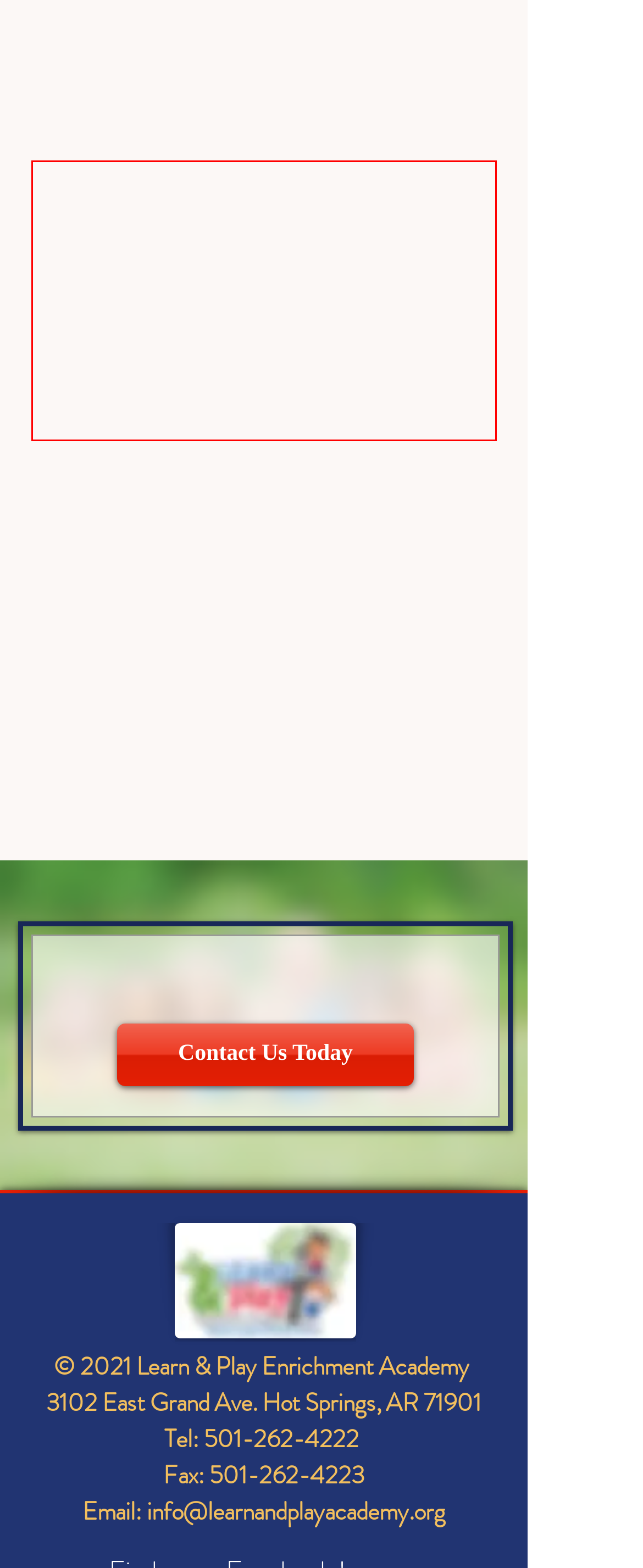Given a screenshot of a webpage, identify the red bounding box and perform OCR to recognize the text within that box.

9.It is our desire that every child knows that they can trust the Lord with all of their heart. “Trust in the Lord with all your heart and lean not on your own understanding; in all your ways acknowledge Him, and he will make your paths straight.” Proverbs 3:5-6